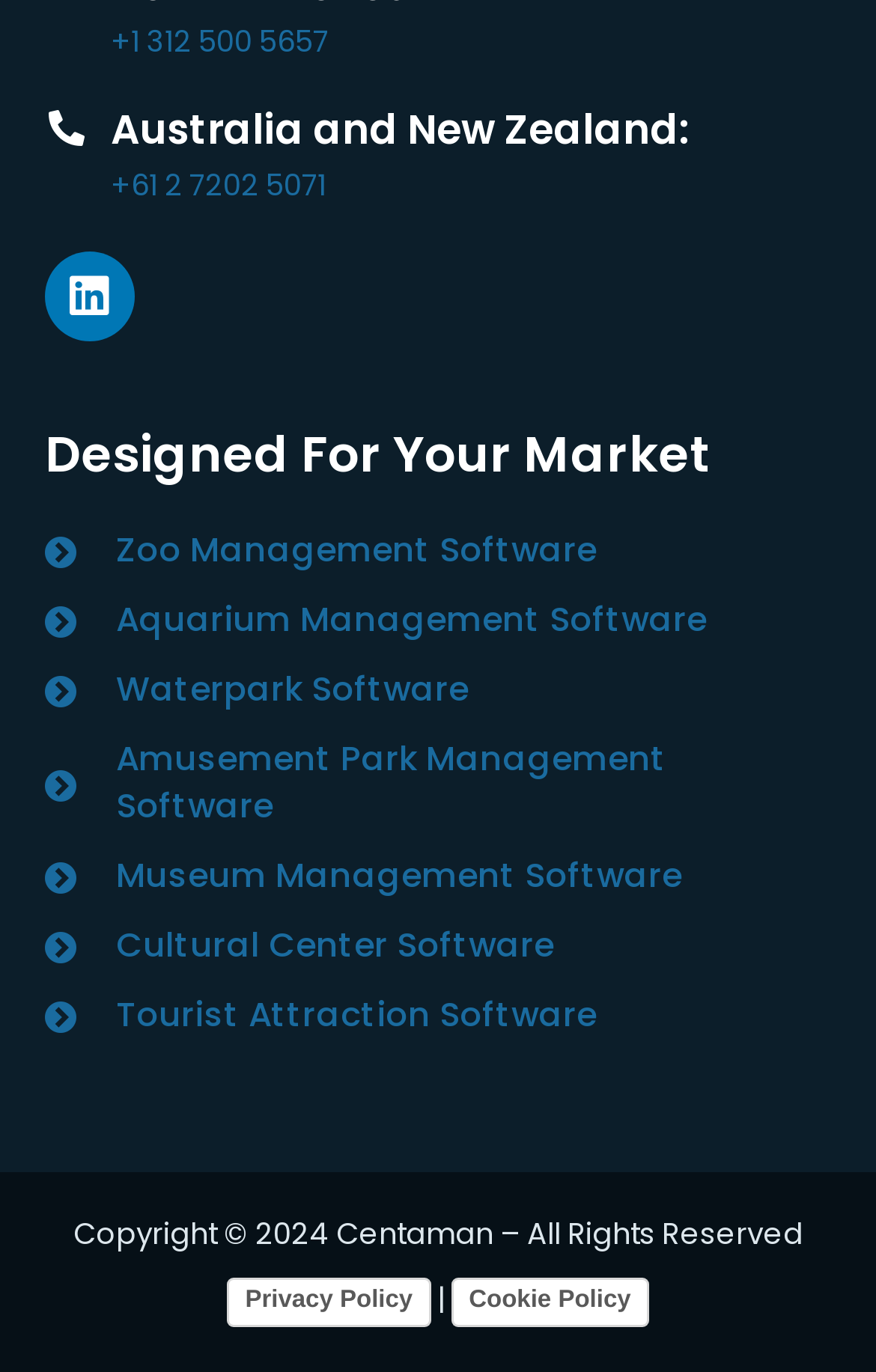Please locate the bounding box coordinates of the region I need to click to follow this instruction: "View the Privacy Policy".

[0.259, 0.932, 0.492, 0.967]